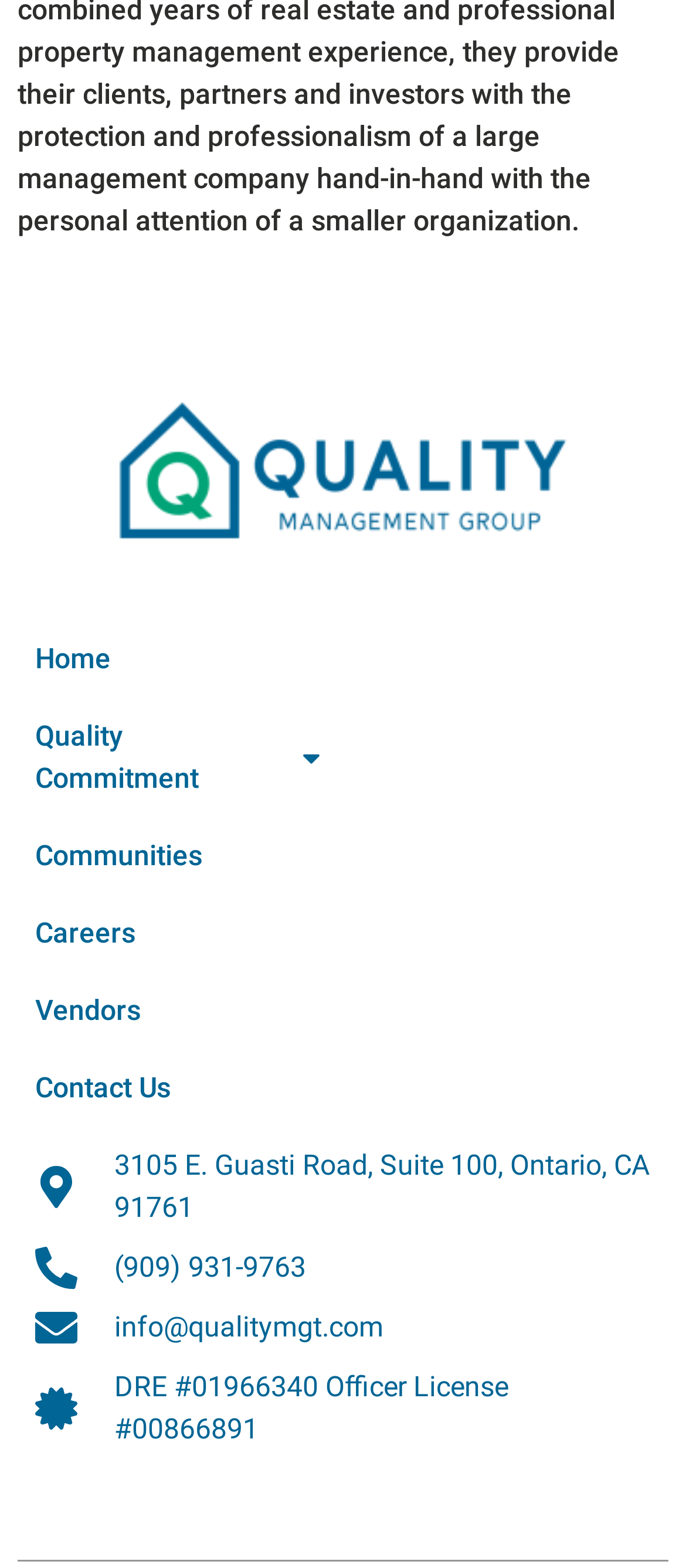How many main navigation links are there?
Please answer the question as detailed as possible based on the image.

I counted the number of main navigation links by examining the link elements at the top of the webpage, which includes 'Home', 'Quality Commitment', 'Communities', 'Careers', and 'Vendors', totaling 5 links.